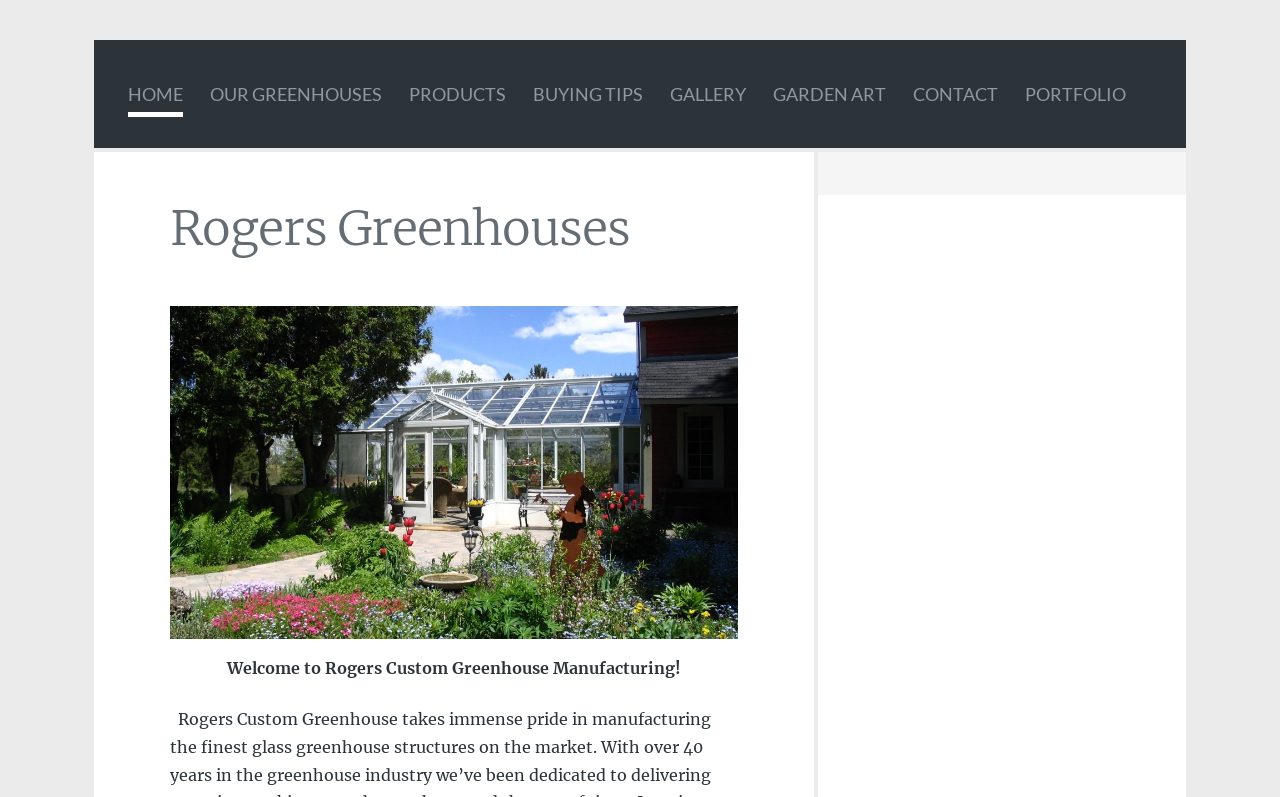Identify the bounding box coordinates for the UI element that matches this description: "Our Greenhouses".

[0.164, 0.095, 0.298, 0.141]